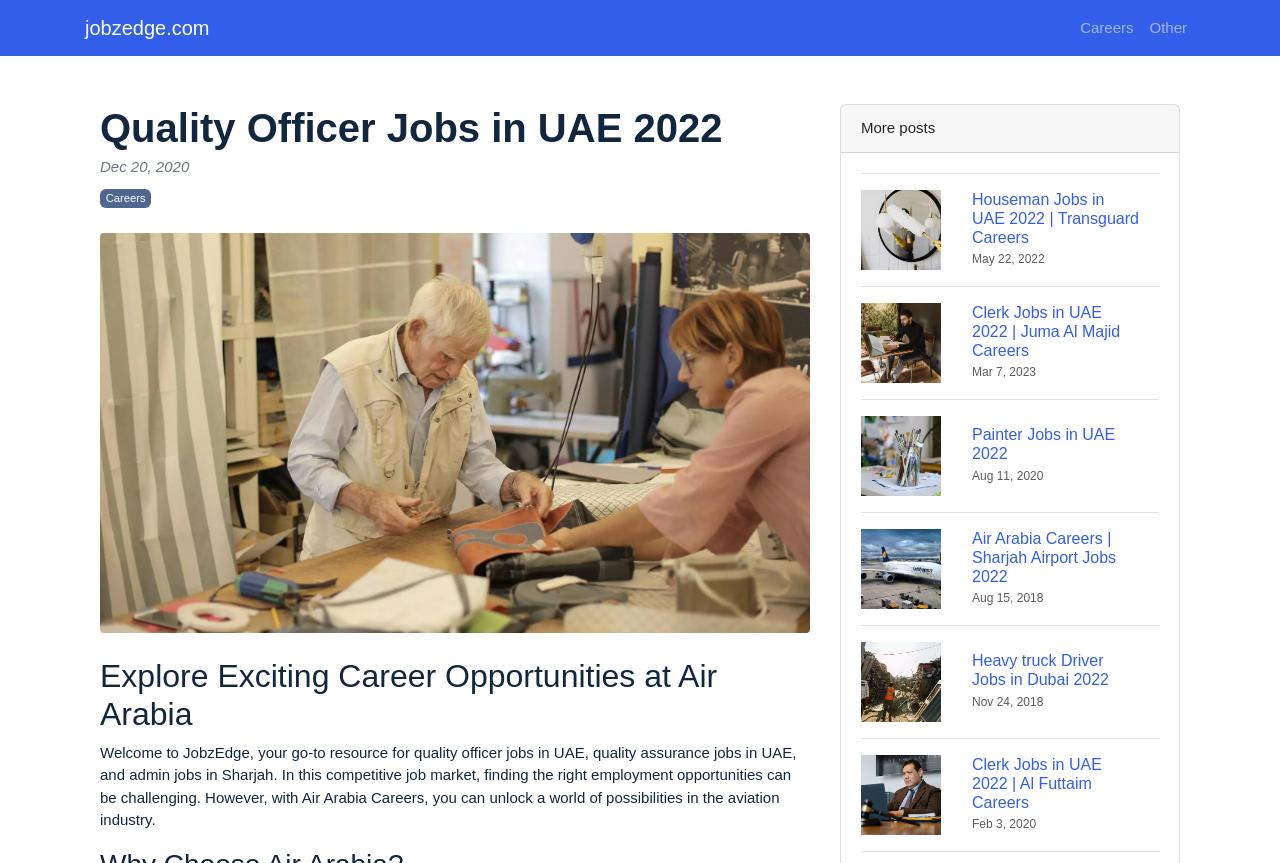Find the bounding box coordinates of the clickable region needed to perform the following instruction: "Search for something". The coordinates should be provided as four float numbers between 0 and 1, i.e., [left, top, right, bottom].

None